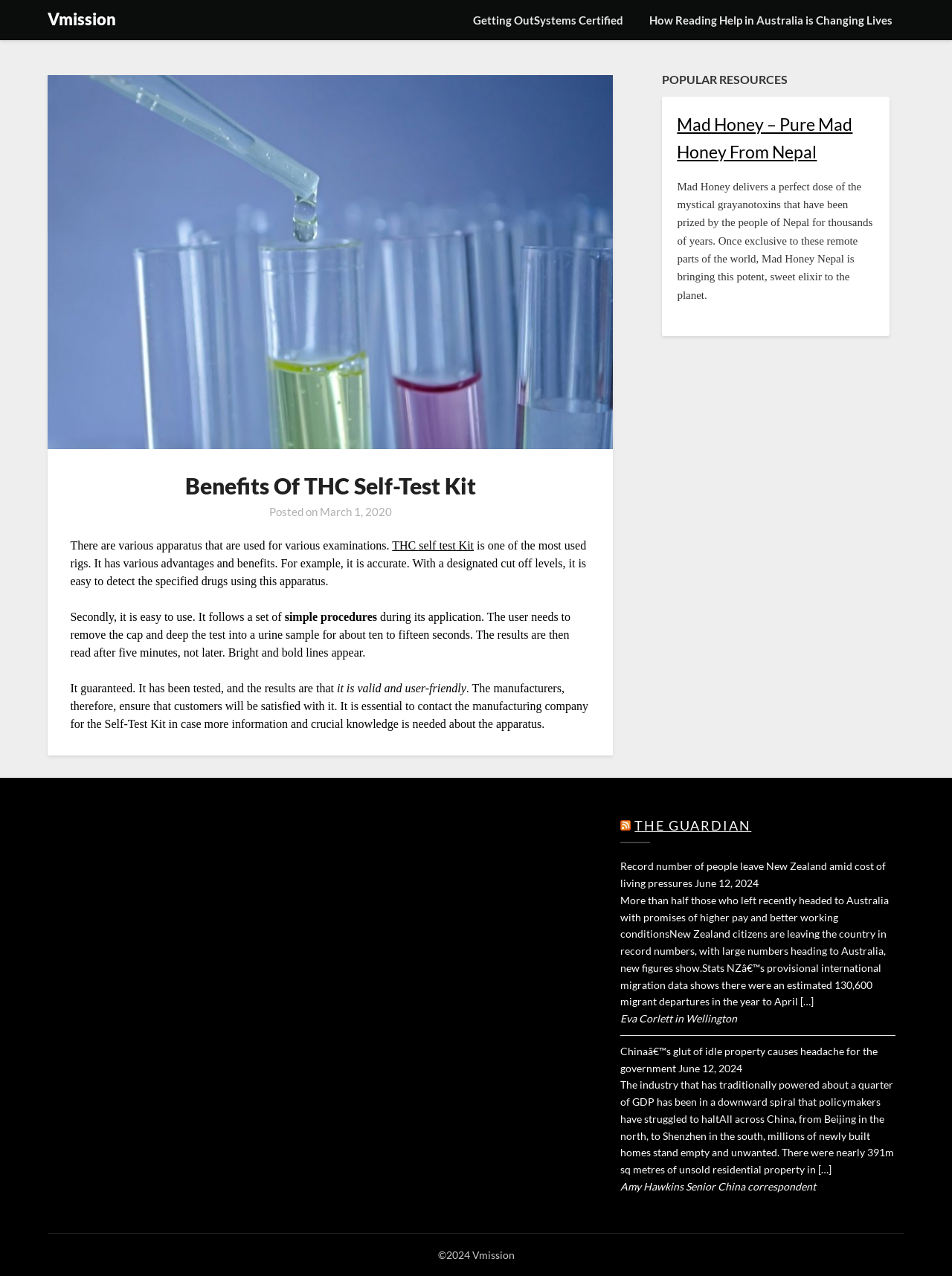Indicate the bounding box coordinates of the clickable region to achieve the following instruction: "Visit the website of Vmission."

[0.05, 0.005, 0.122, 0.025]